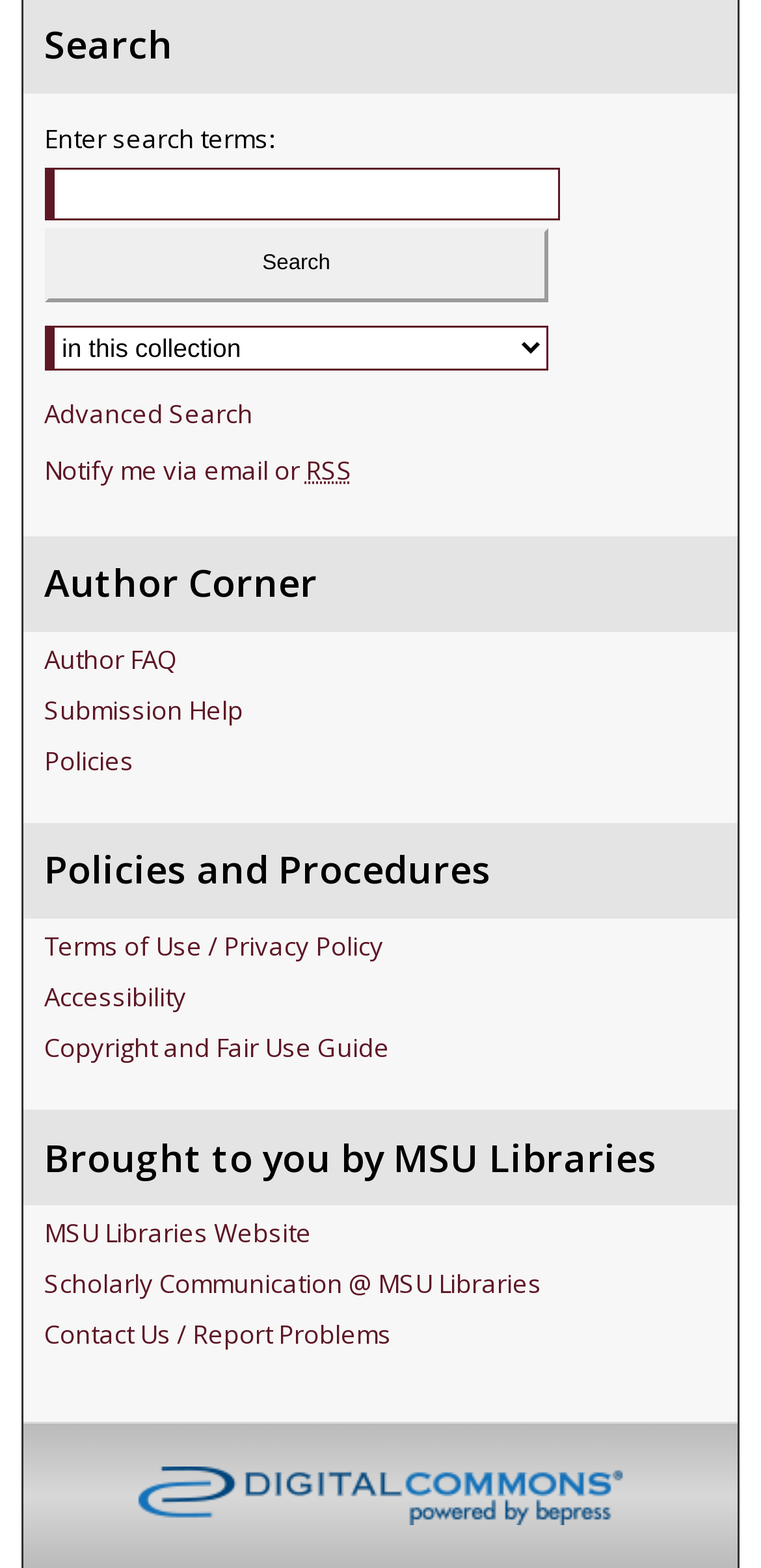Identify the bounding box coordinates of the clickable section necessary to follow the following instruction: "Enter search terms". The coordinates should be presented as four float numbers from 0 to 1, i.e., [left, top, right, bottom].

[0.058, 0.074, 0.736, 0.107]